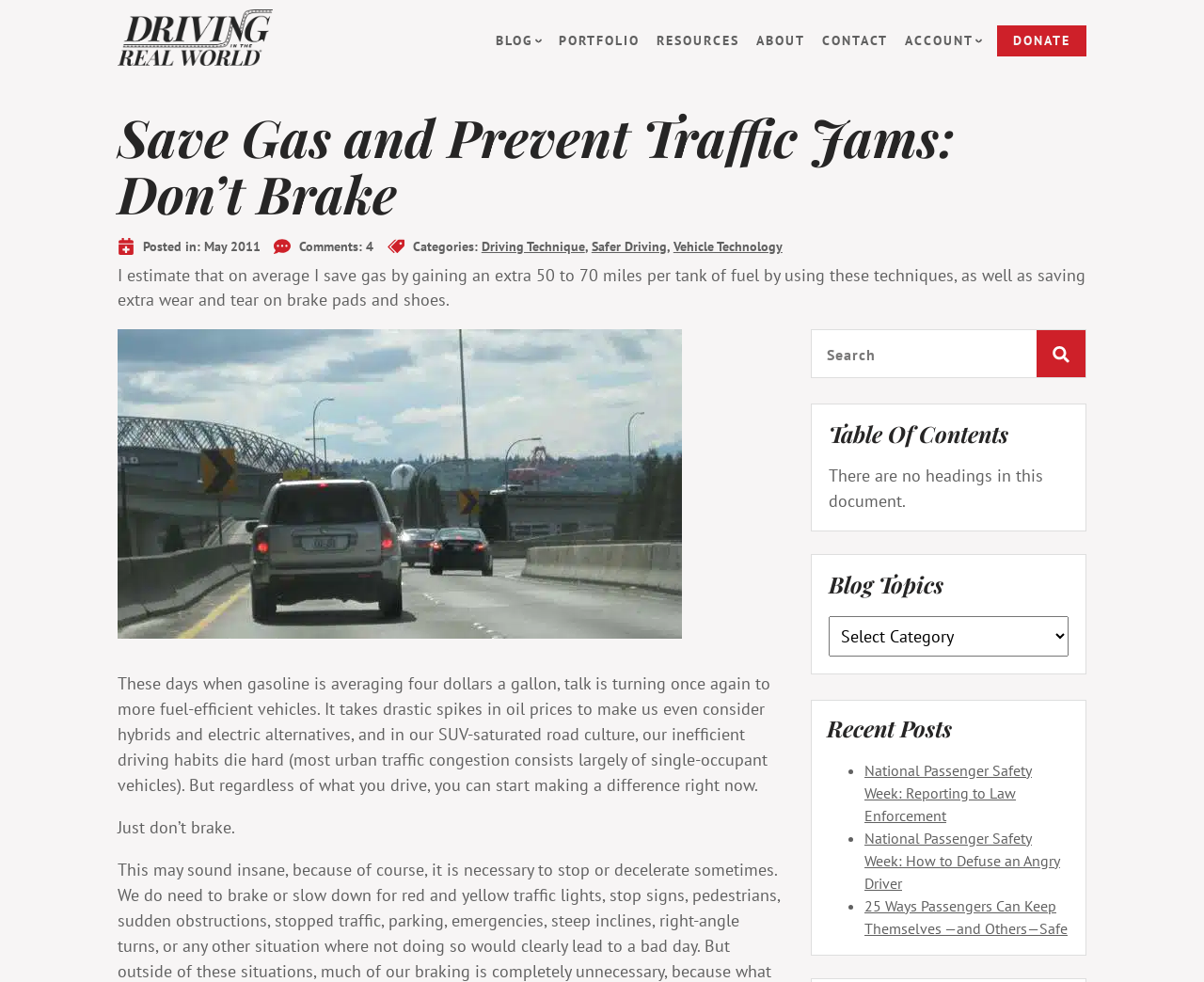Please locate the bounding box coordinates of the element that should be clicked to complete the given instruction: "Click on the 'BLOG' link".

[0.412, 0.035, 0.443, 0.048]